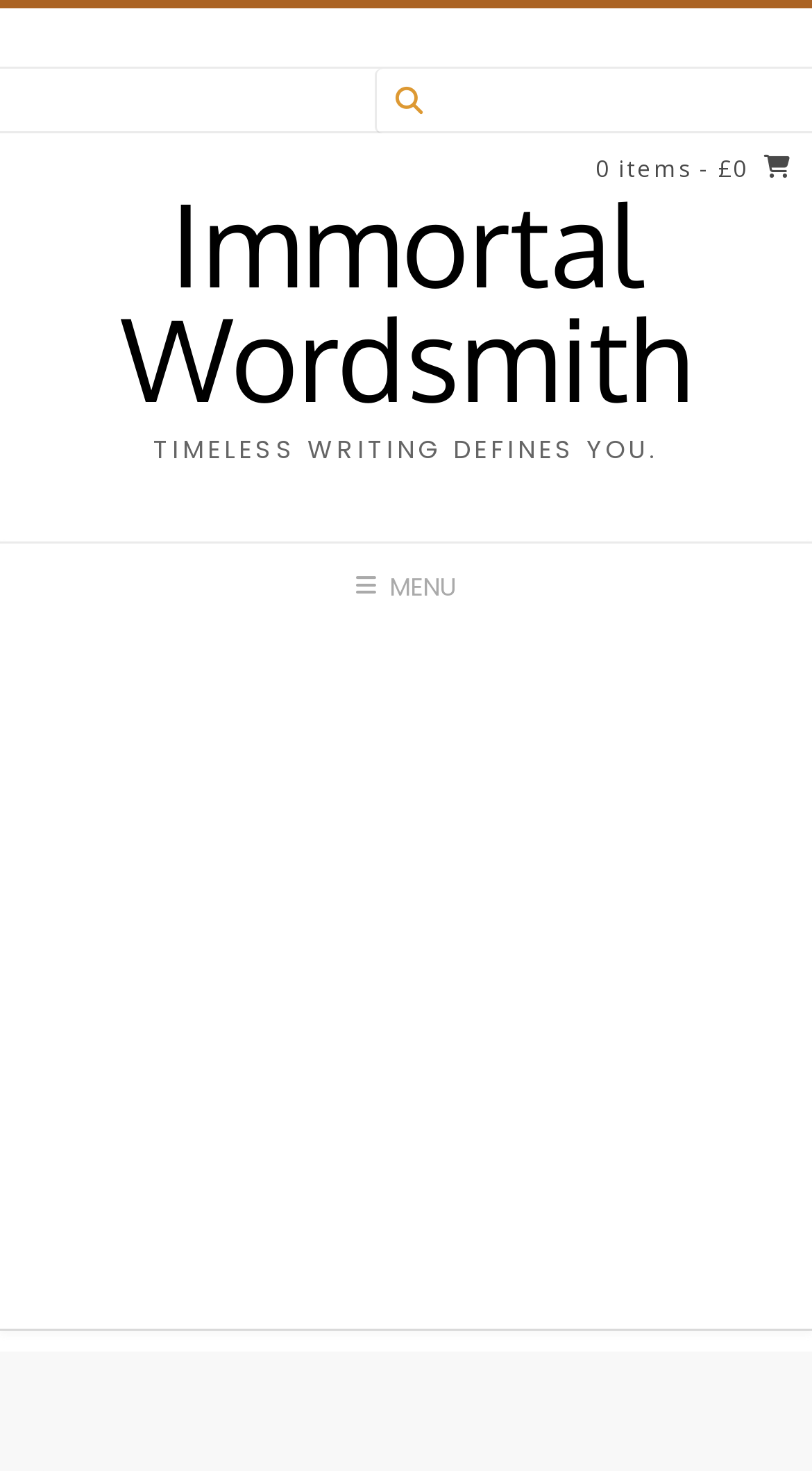Analyze the image and provide a detailed answer to the question: What is the logo of the website?

The logo of the website is a button element with the OCR text '', which is located at the top-right corner of the webpage with a bounding box coordinate of [0.462, 0.047, 0.546, 0.091].